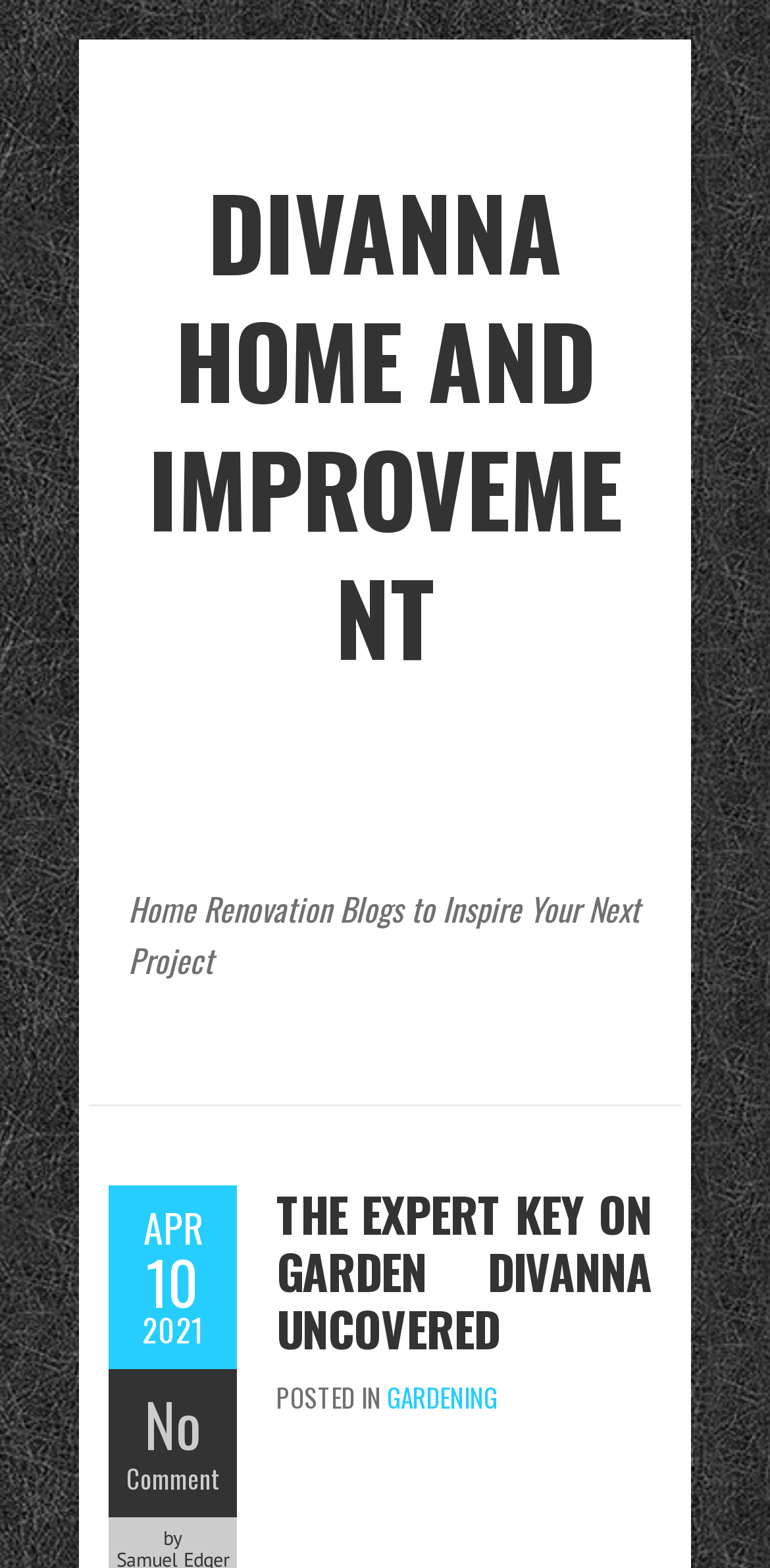Generate a comprehensive description of the webpage content.

The webpage is about "The Expert Key on Garden Divanna Uncovered" and is part of the "Divanna Home and Improvement" website. At the top, there is a prominent link and heading with the website's name, "DIVANNA HOME AND IMPROVEMENT", which spans almost the entire width of the page. 

Below this, there is a static text "Home Renovation Blogs to Inspire Your Next Project" that serves as a subtitle or tagline. 

Further down, there is a section that appears to be a blog post or article. The title of the post, "THE EXPERT KEY ON GARDEN DIVANNA UNCOVERED", is a heading and also a link. It is positioned near the top of this section, and below it, there is a line of text with the post's metadata, including the date "APR 10 2021", the number of comments "No", and a link to comment. The author's name is not explicitly mentioned, but there is a "by" label at the end of this line.

To the right of the post's title, there is a category label "POSTED IN" followed by a link to the "GARDENING" category.